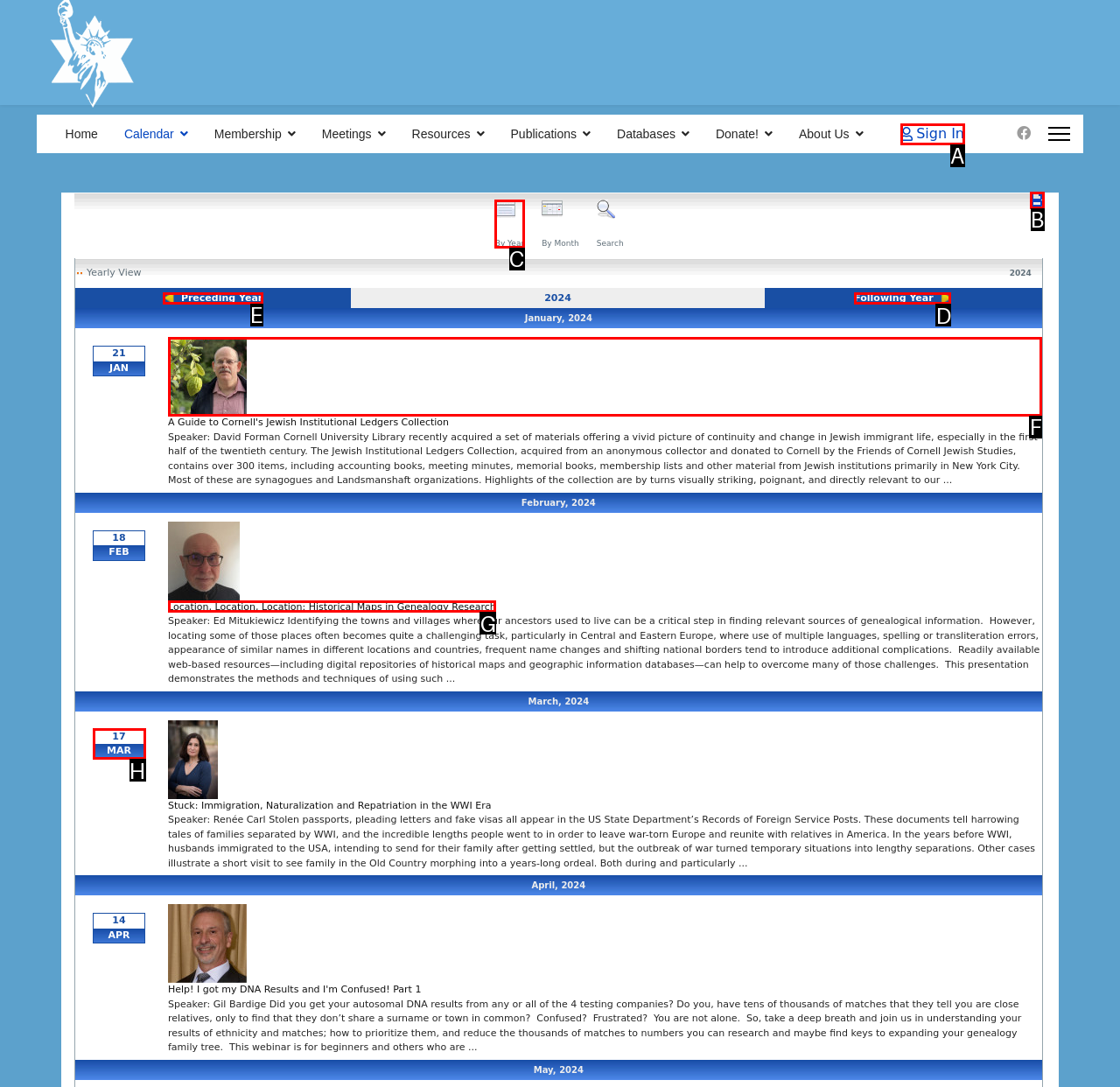For the instruction: Expand general files, which HTML element should be clicked?
Respond with the letter of the appropriate option from the choices given.

None